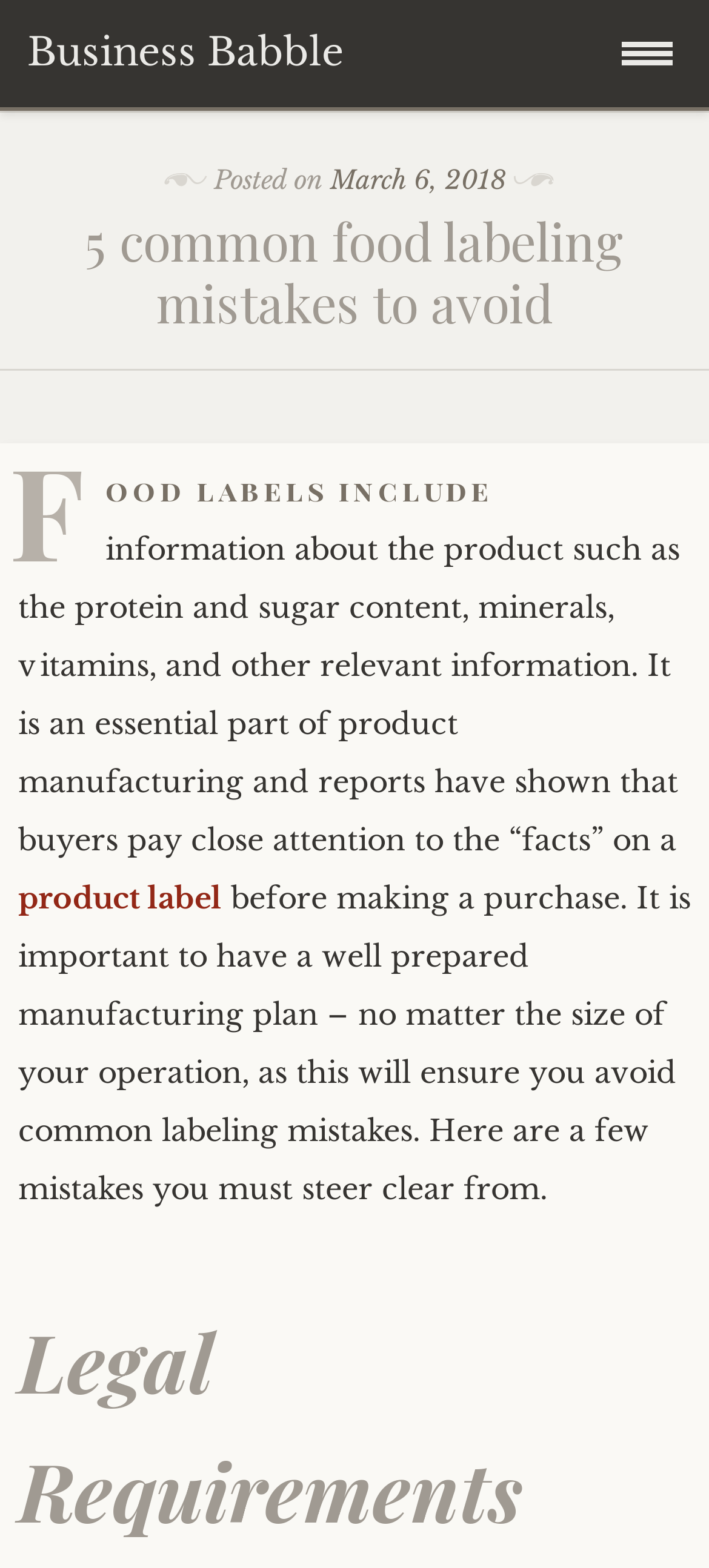What is the date of the post?
We need a detailed and meticulous answer to the question.

I found the date of the post by looking at the link 'March 6, 2018' which is located below the 'Posted on' text.